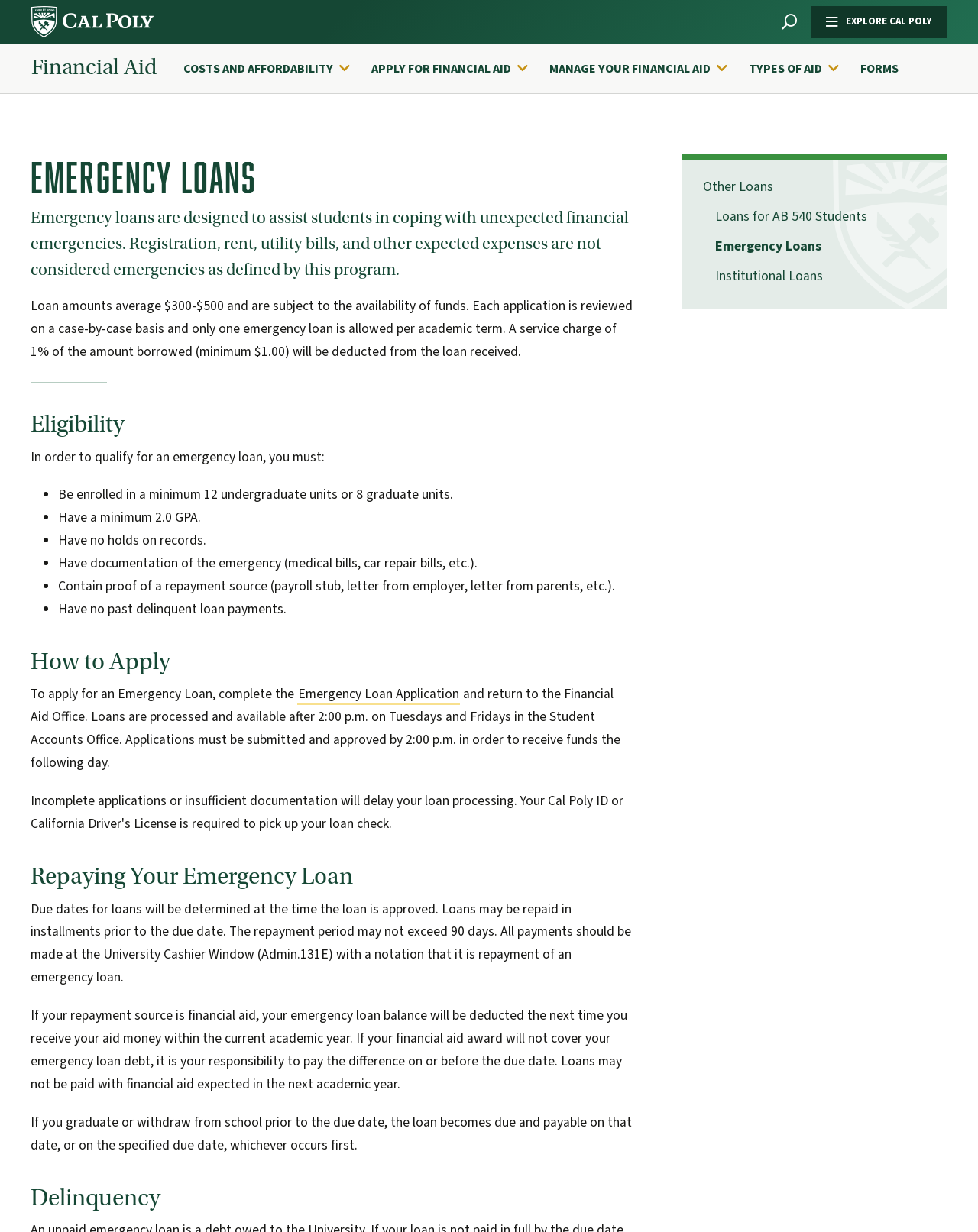What is the average loan amount?
Answer the question with as much detail as possible.

According to the webpage, loan amounts average $300-$500 and are subject to the availability of funds.